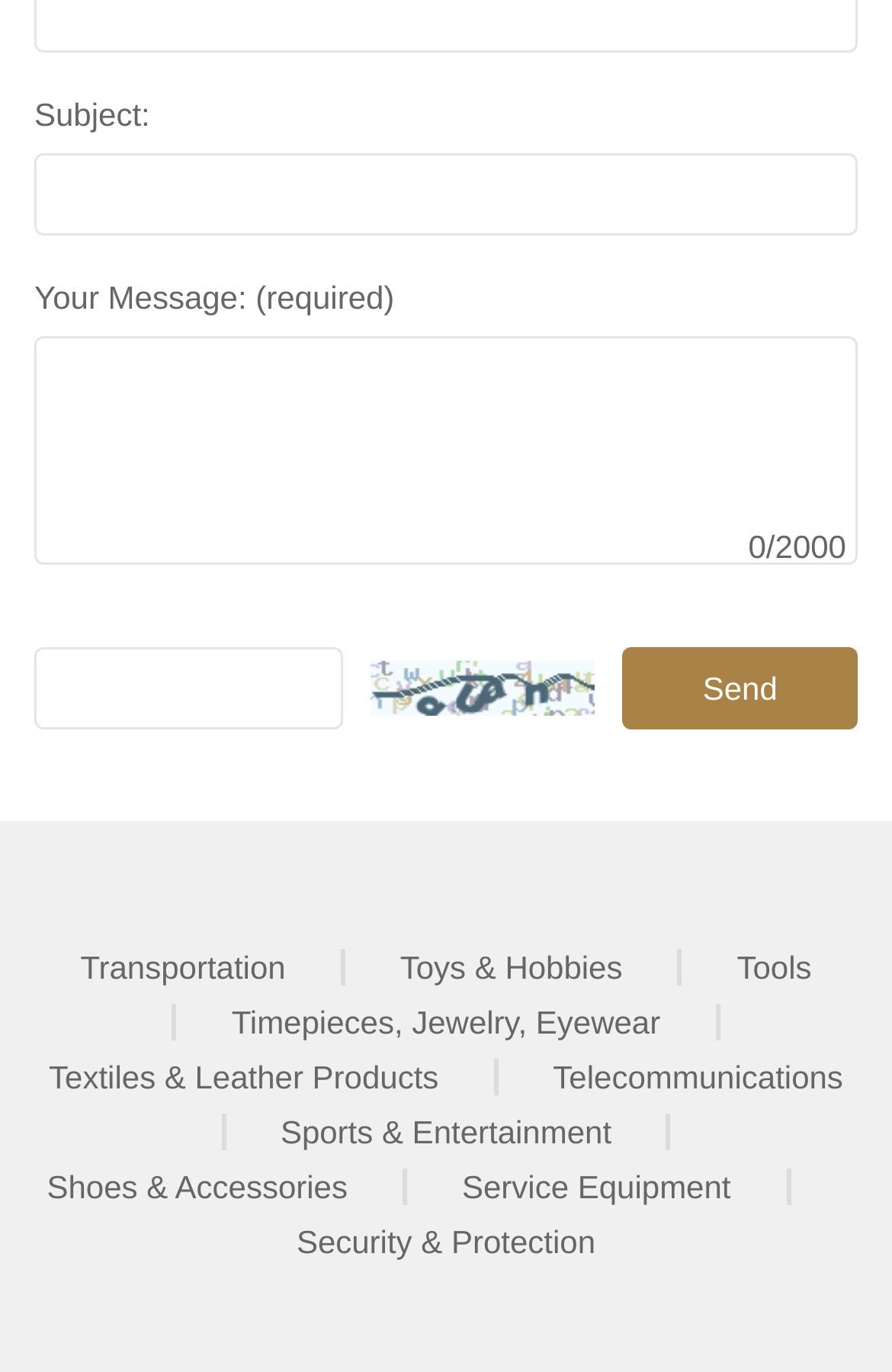Using the provided element description: "Virtual Tours", determine the bounding box coordinates of the corresponding UI element in the screenshot.

None